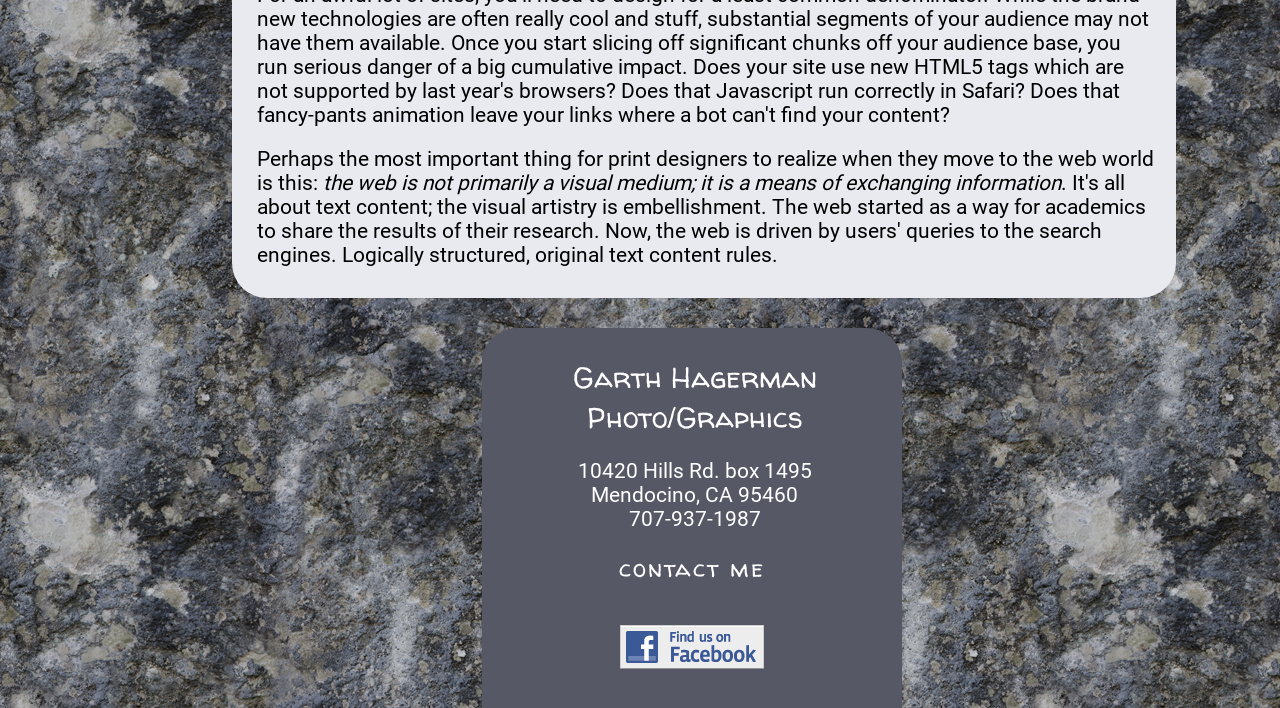Given the following UI element description: "parent_node: Garth Hagerman Photo/Graphics", find the bounding box coordinates in the webpage screenshot.

[0.384, 0.882, 0.697, 0.985]